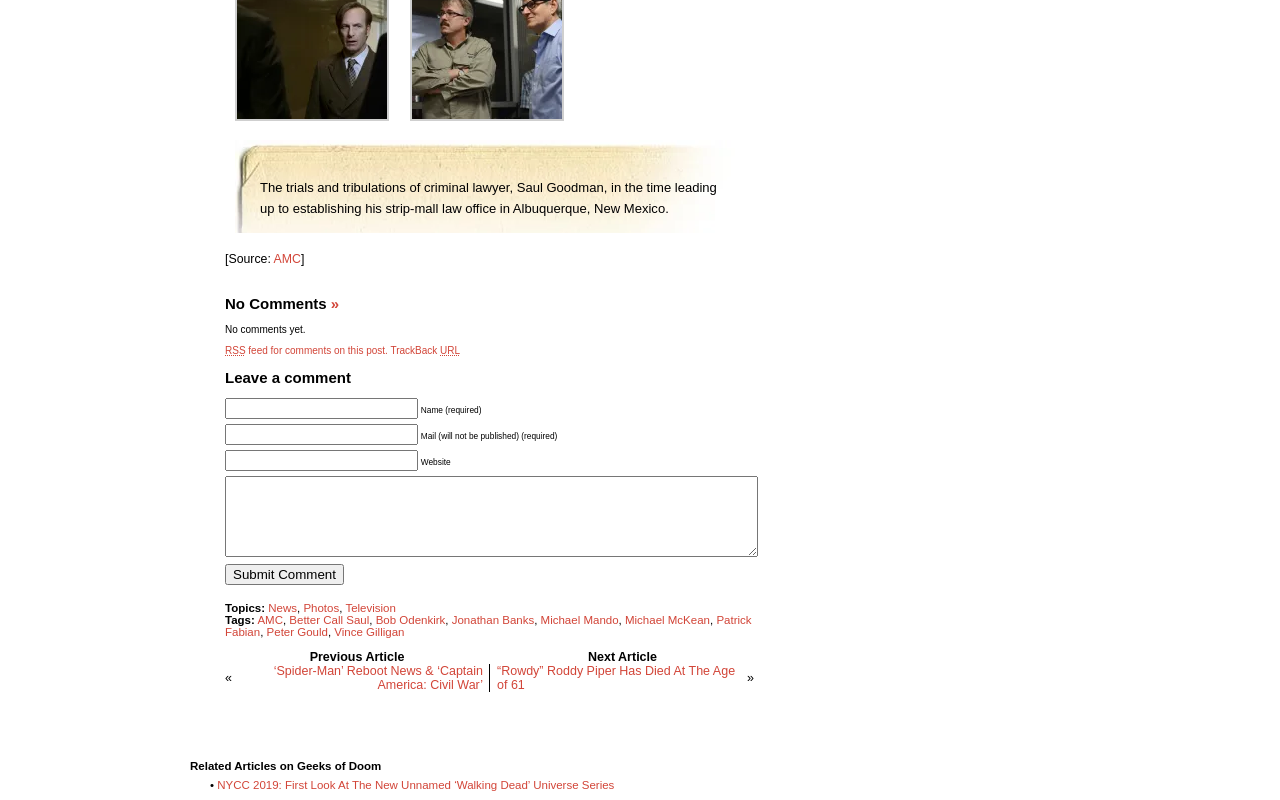Locate the bounding box coordinates of the element to click to perform the following action: 'Submit the comment'. The coordinates should be given as four float values between 0 and 1, in the form of [left, top, right, bottom].

[0.176, 0.705, 0.269, 0.731]